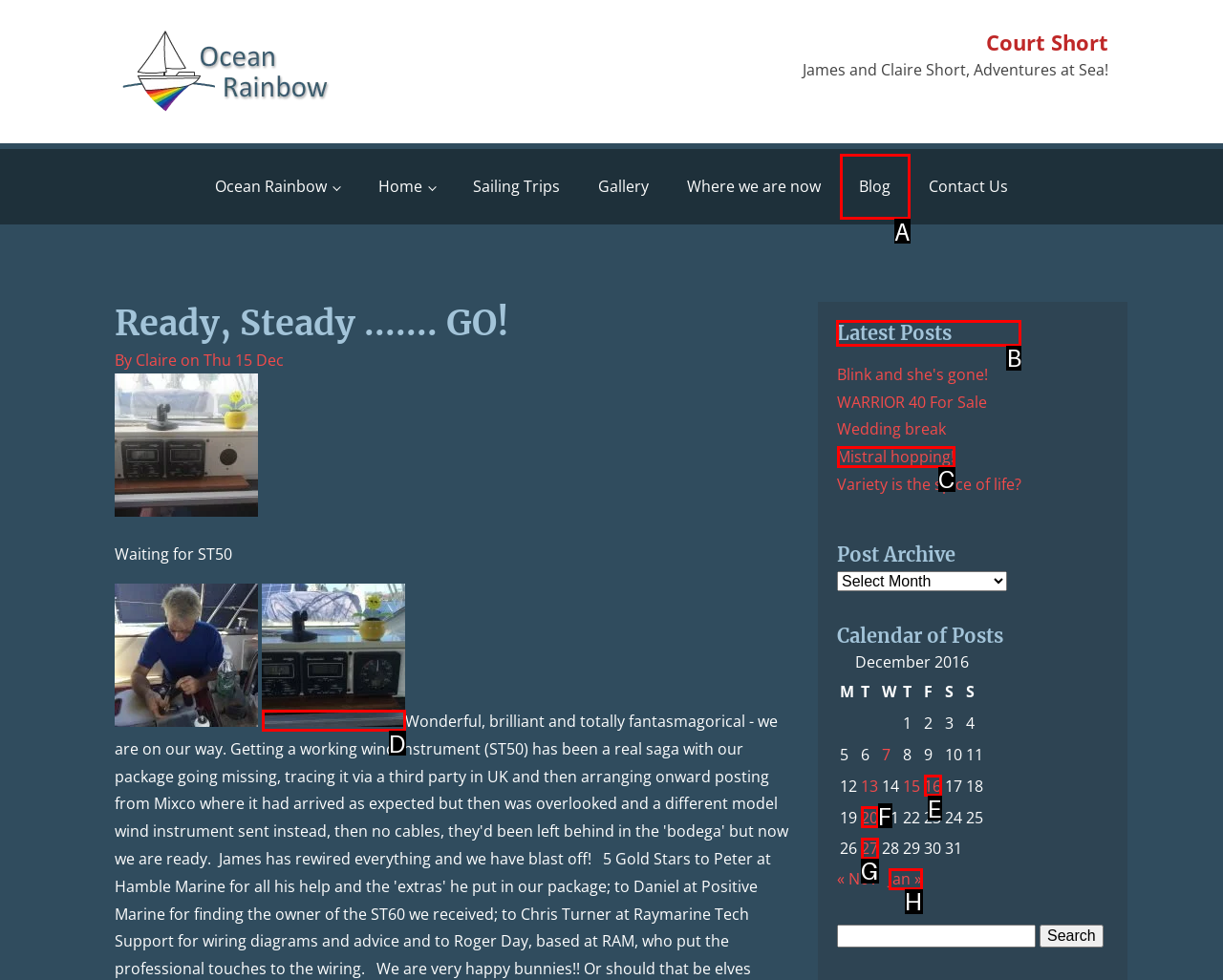Identify which lettered option completes the task: Read the 'Latest Posts' section. Provide the letter of the correct choice.

B